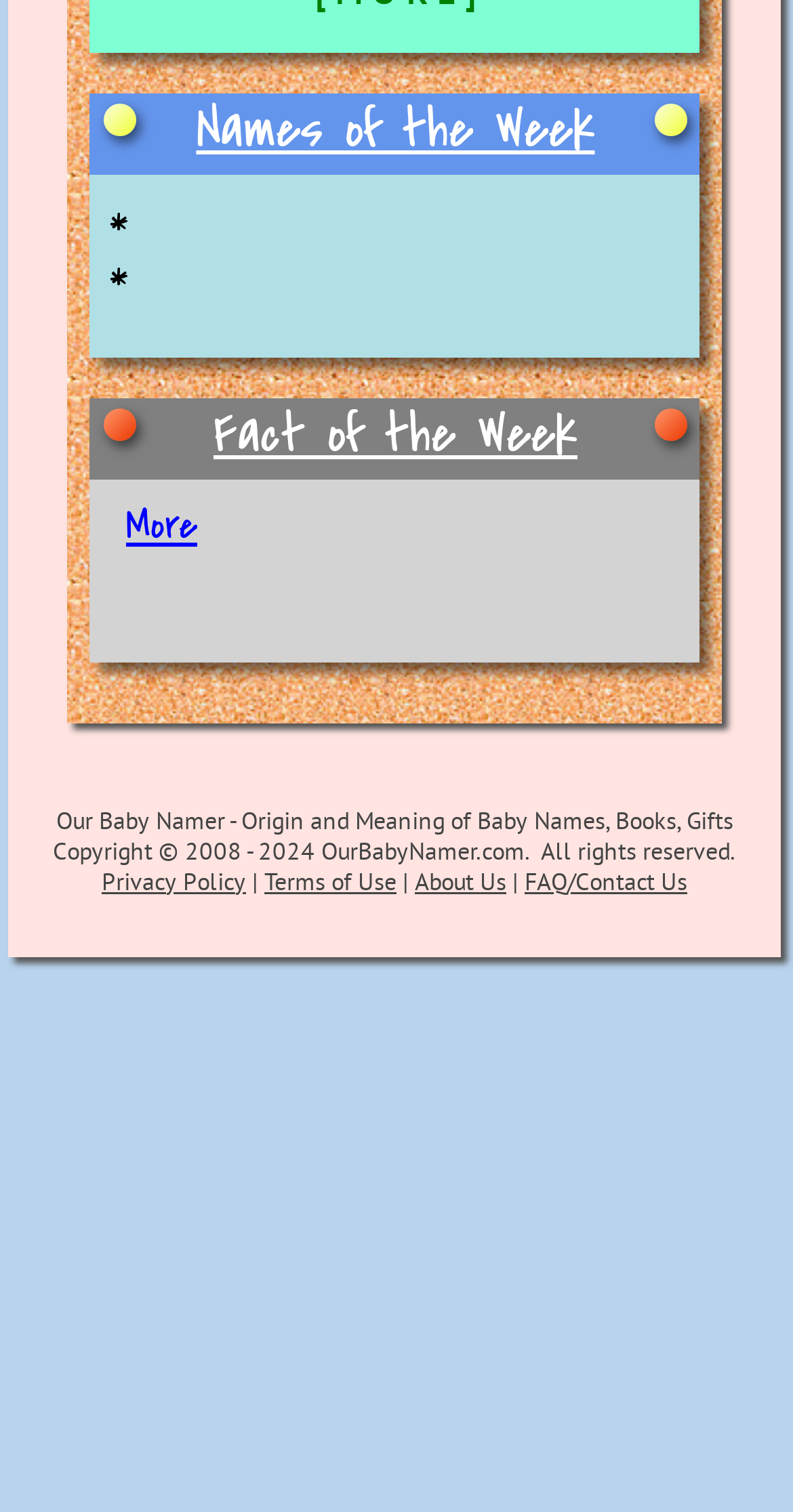Find and specify the bounding box coordinates that correspond to the clickable region for the instruction: "view August 2021".

None